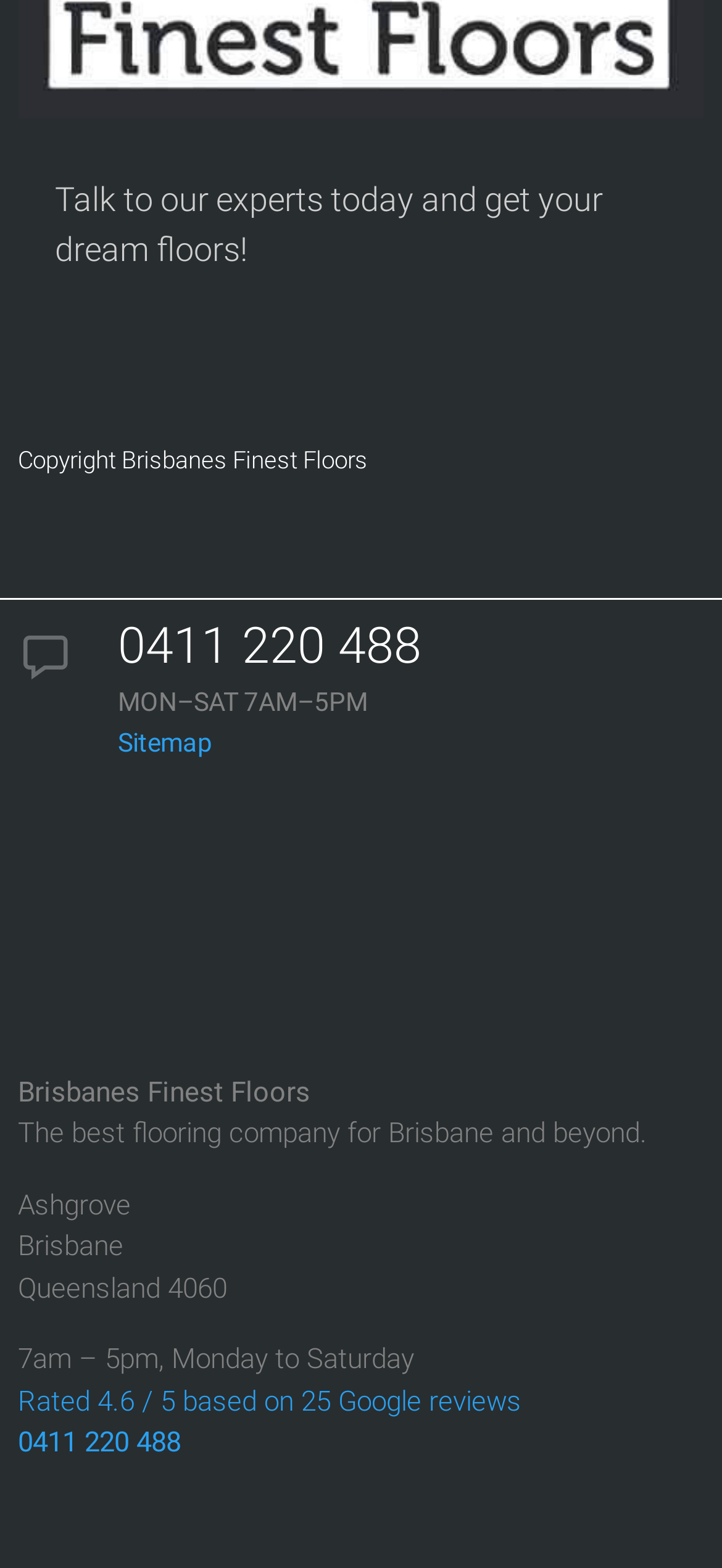What are the company's operating hours?
Refer to the screenshot and respond with a concise word or phrase.

7am - 5pm, Monday to Saturday